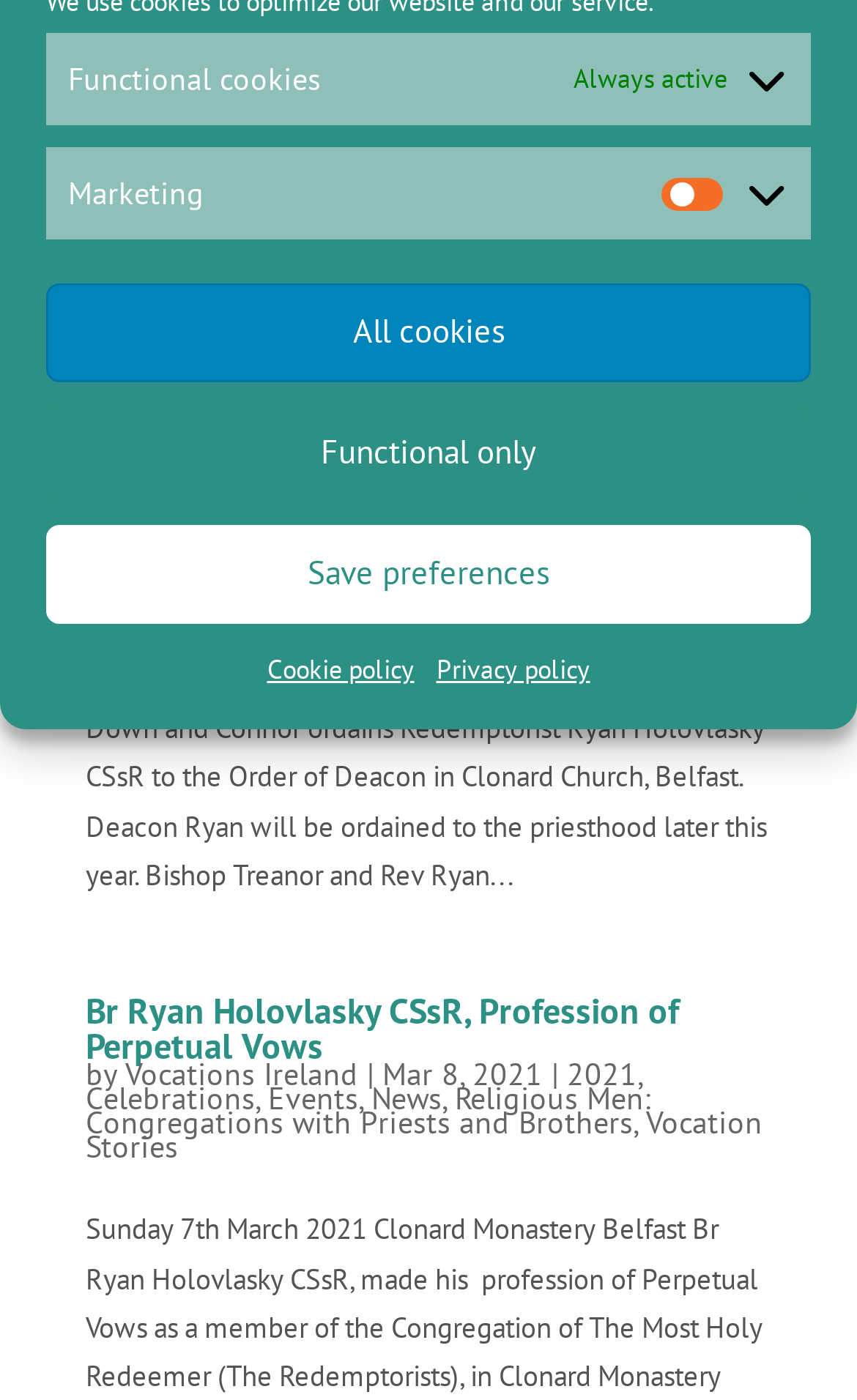Locate the bounding box of the UI element described in the following text: "value="1"".

[0.772, 0.122, 0.874, 0.154]